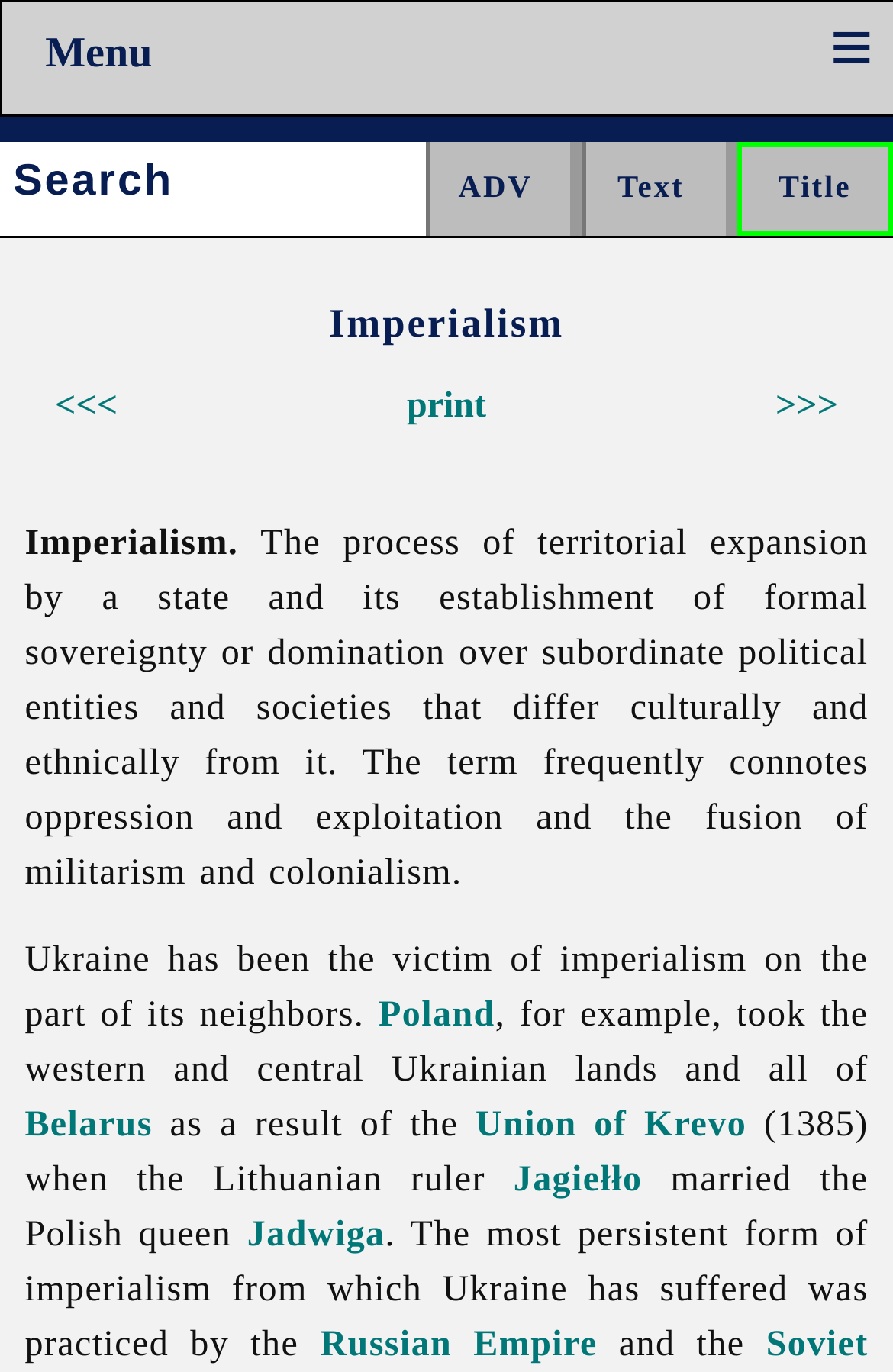Give a one-word or short-phrase answer to the following question: 
Which empire is mentioned as practicing imperialism on Ukraine?

Russian Empire